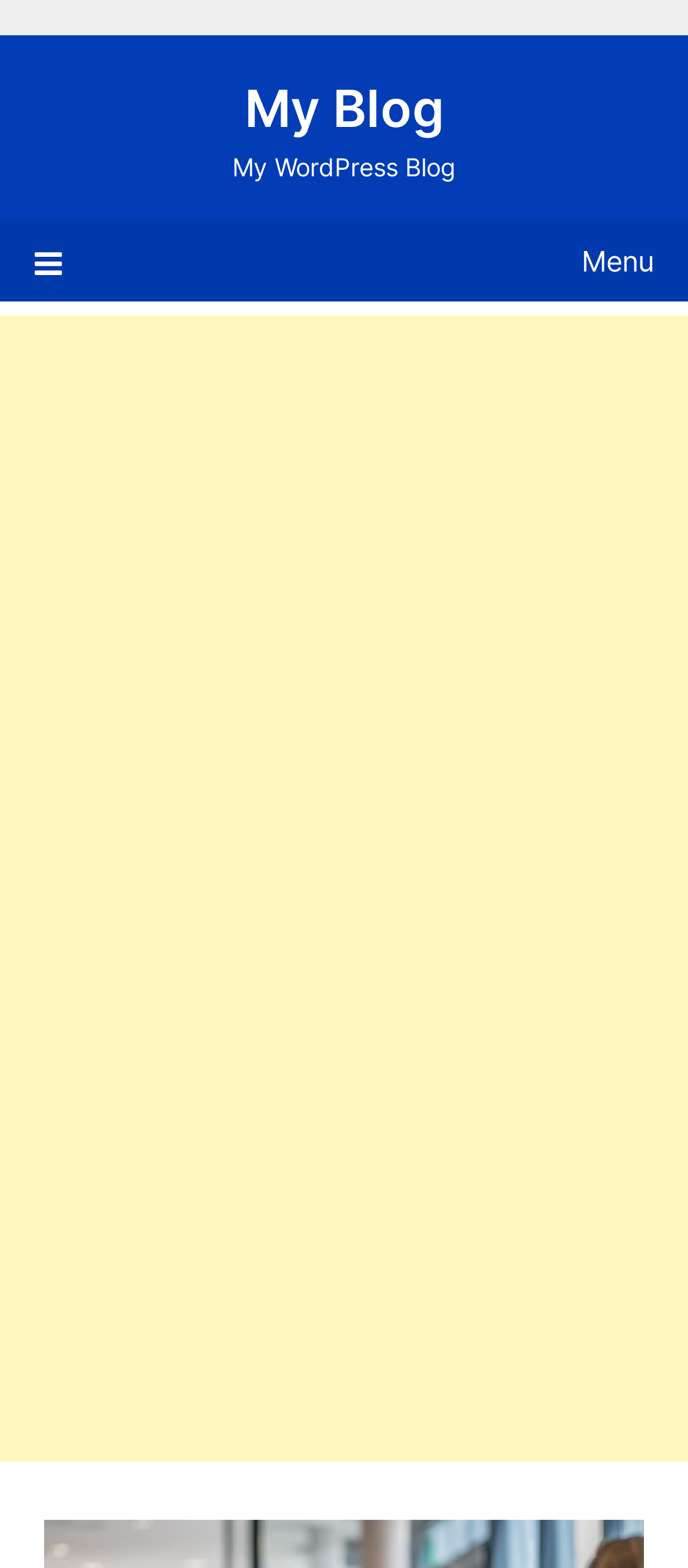What is the name of the blog?
Refer to the image and answer the question using a single word or phrase.

My WordPress Blog